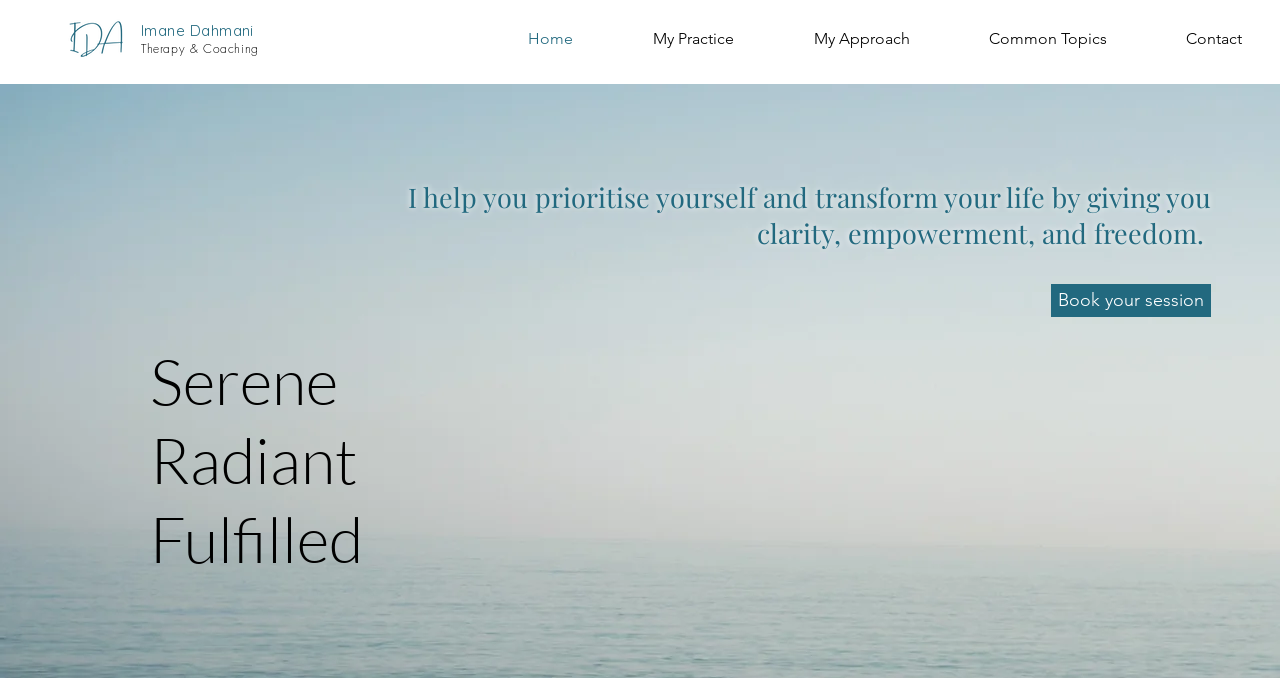Provide your answer in a single word or phrase: 
What is the profession of Imane Dahmani?

Therapist